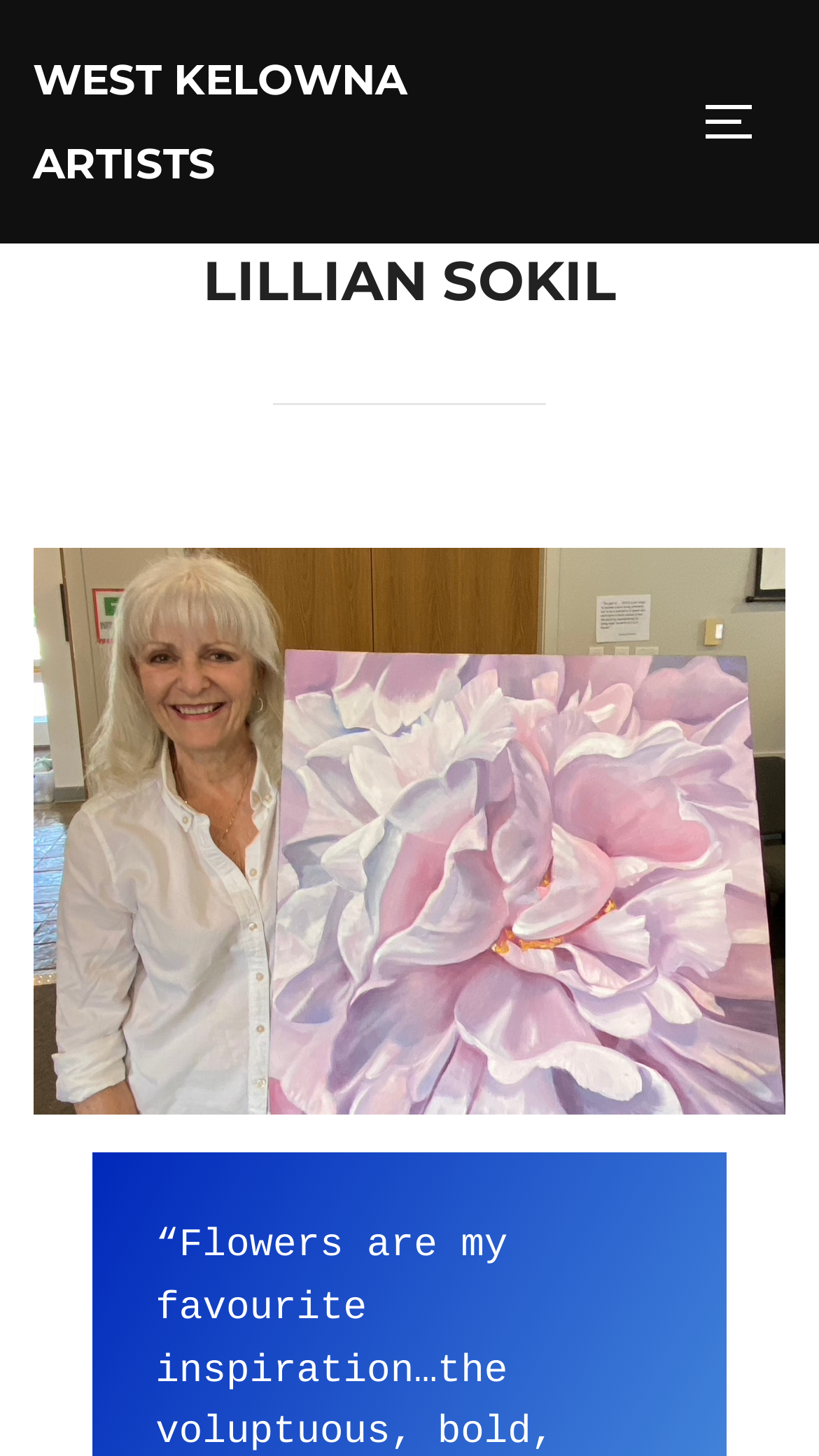Extract the bounding box for the UI element that matches this description: "West Kelowna Artists".

[0.04, 0.026, 0.5, 0.141]